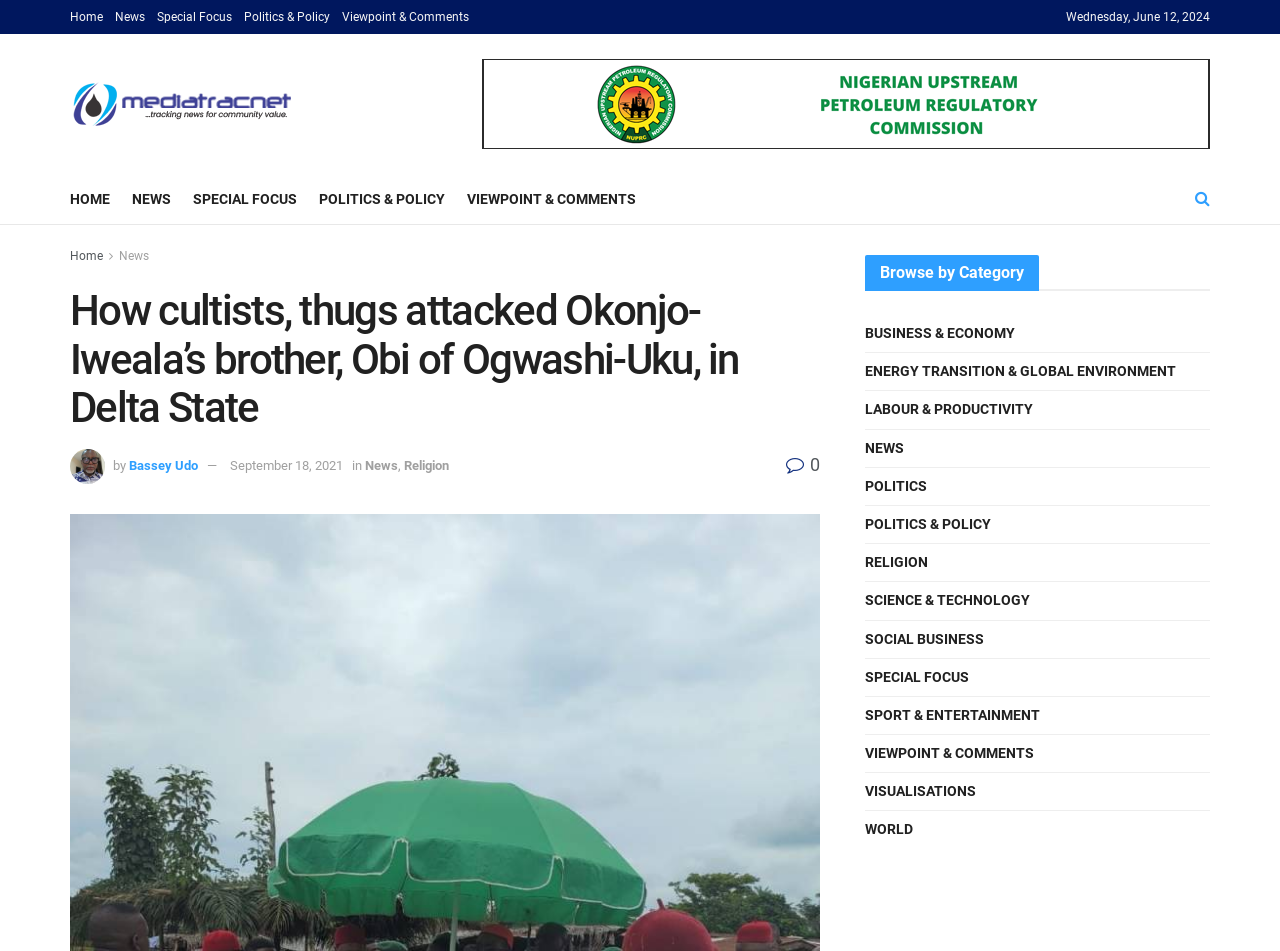Please find the bounding box coordinates of the element that must be clicked to perform the given instruction: "Visit Mediatracnet". The coordinates should be four float numbers from 0 to 1, i.e., [left, top, right, bottom].

[0.055, 0.086, 0.232, 0.132]